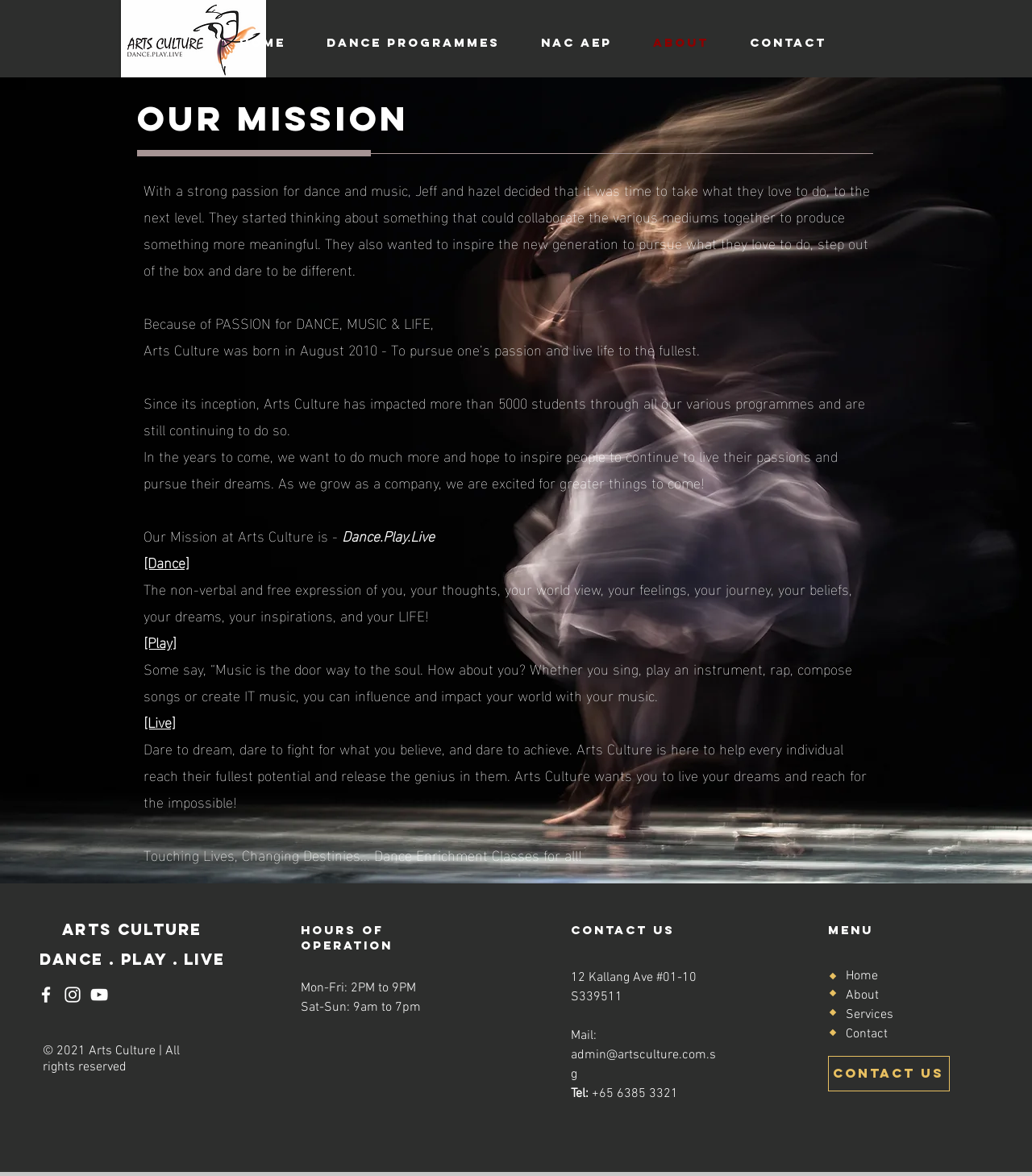Please locate the clickable area by providing the bounding box coordinates to follow this instruction: "Click on the 'Un Soutien Essentiel' link".

None